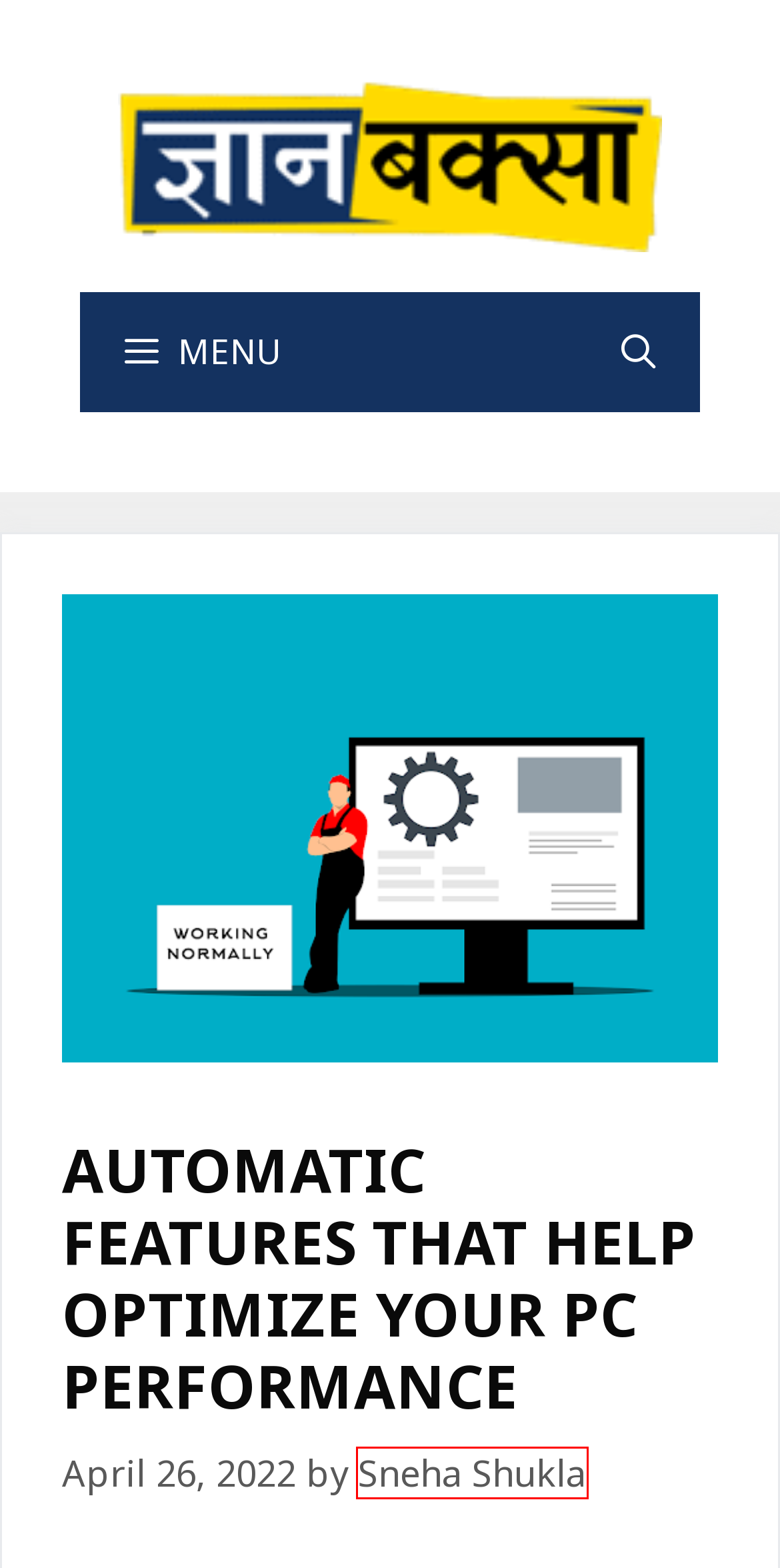You are presented with a screenshot of a webpage containing a red bounding box around an element. Determine which webpage description best describes the new webpage after clicking on the highlighted element. Here are the candidates:
A. BUSINESS - Gyan baksa
B. ULIP Investment Strategies: Tips for Maximizing Returns
C. Why are Slots So Popular Over Other Casino Games?
D. Sneha Shukla, Author at Gyan baksa
E. What Are the Major Uses of Skirting Board?
F. The Joy of Winning on Indibet: Celebrating Your IPL Betting Successes
G. Gyan baksa - Knowledge Everything Easily
H. How a Personal Loan can help you get out of a financial trap caused by credit card debt

D